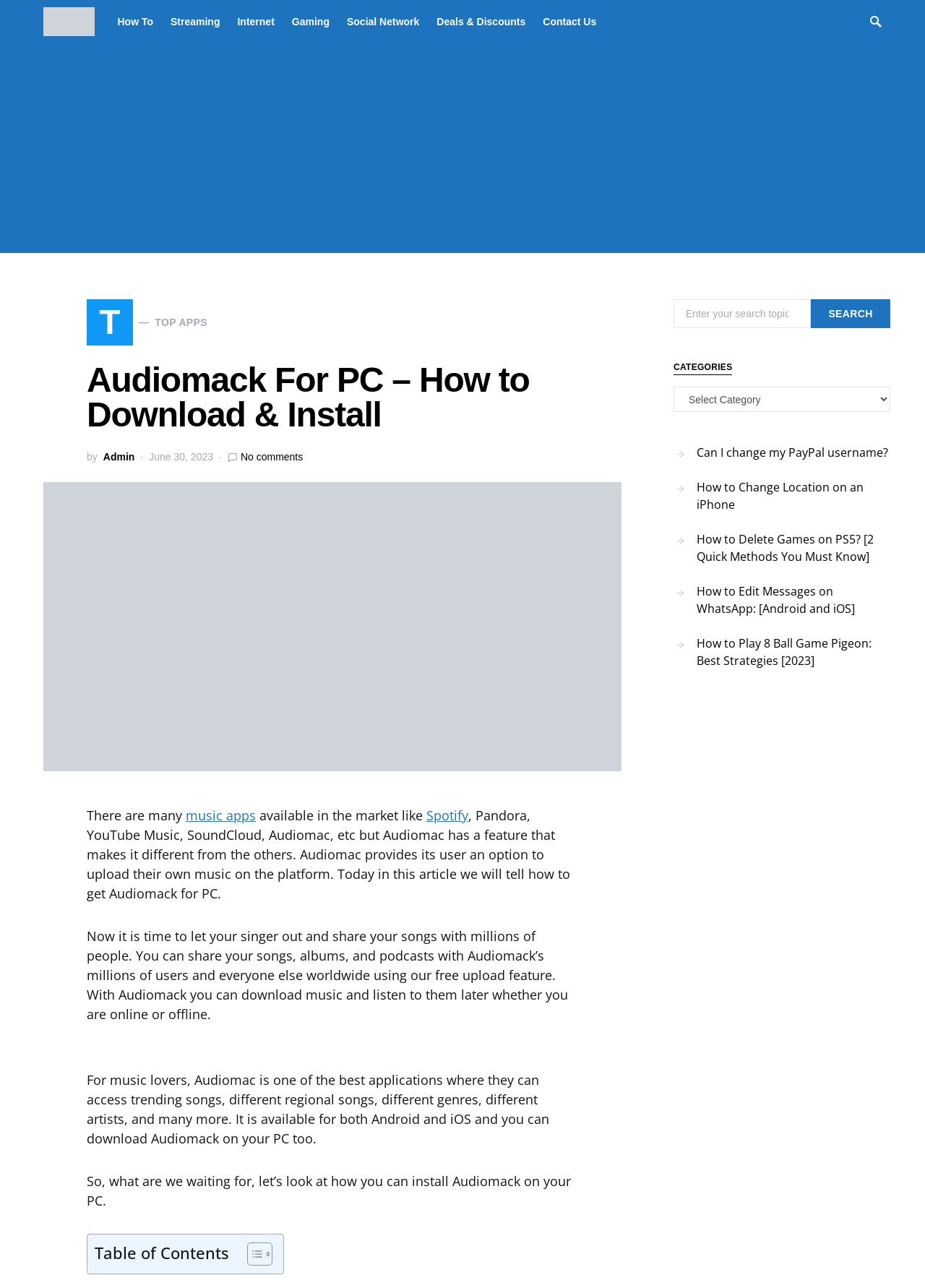Please specify the bounding box coordinates of the element that should be clicked to execute the given instruction: 'Click on the 'How To' link'. Ensure the coordinates are four float numbers between 0 and 1, expressed as [left, top, right, bottom].

[0.127, 0.0, 0.175, 0.034]